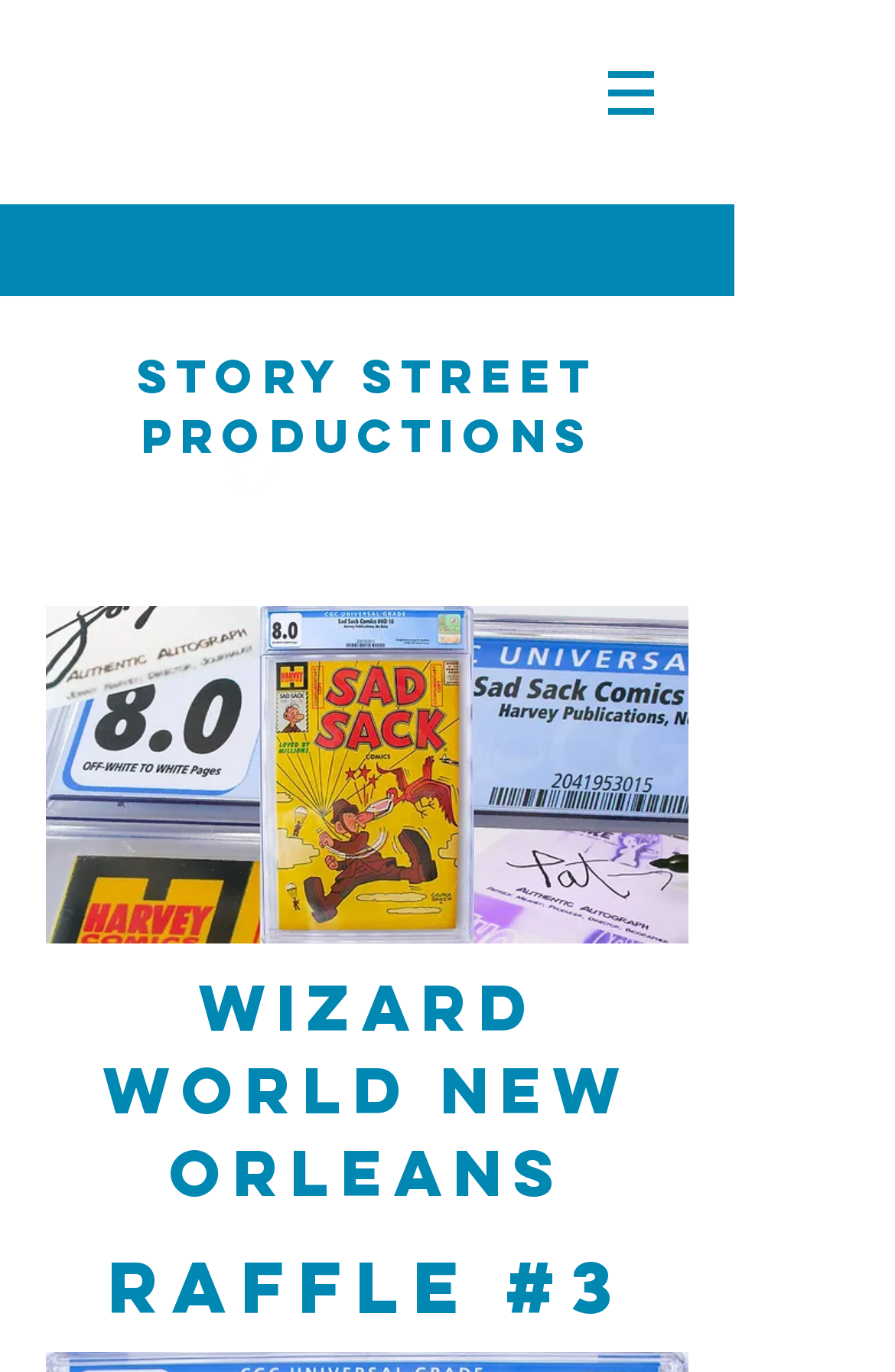How many social media links are there?
Provide a short answer using one word or a brief phrase based on the image.

1